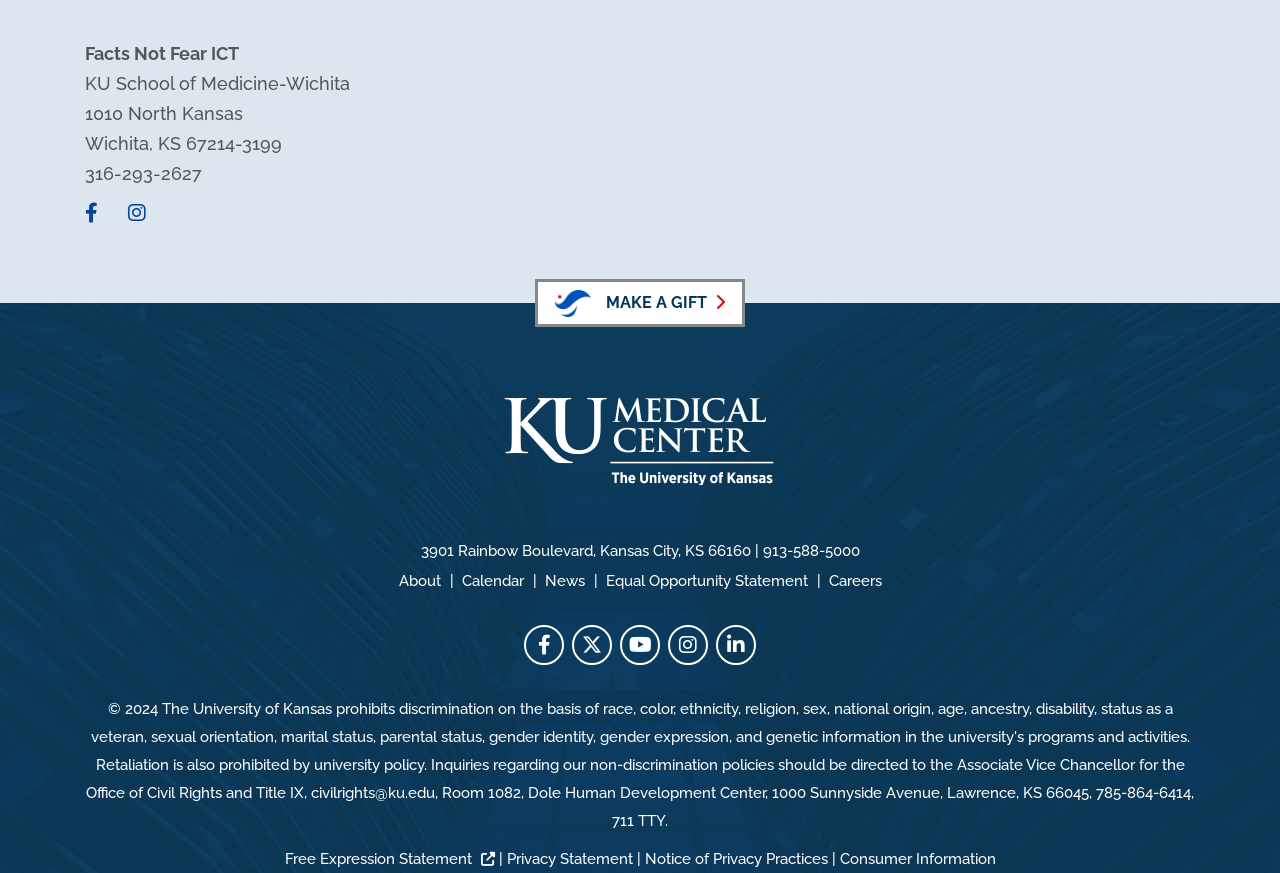Predict the bounding box of the UI element based on this description: "Notice of Privacy Practices".

[0.504, 0.973, 0.65, 0.994]